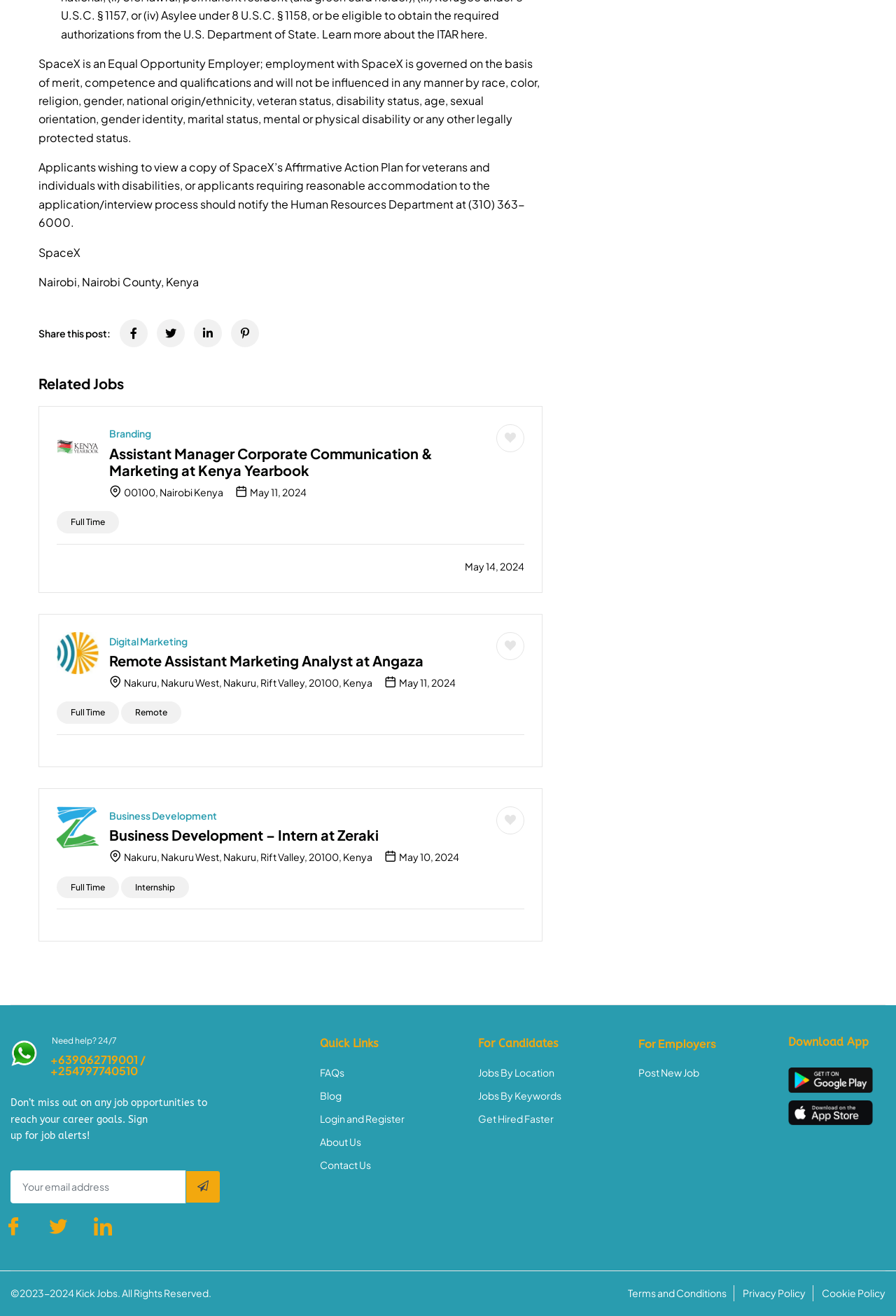Provide a one-word or short-phrase answer to the question:
What is the type of job posting 'Business Development – Intern at Zeraki'?

Internship